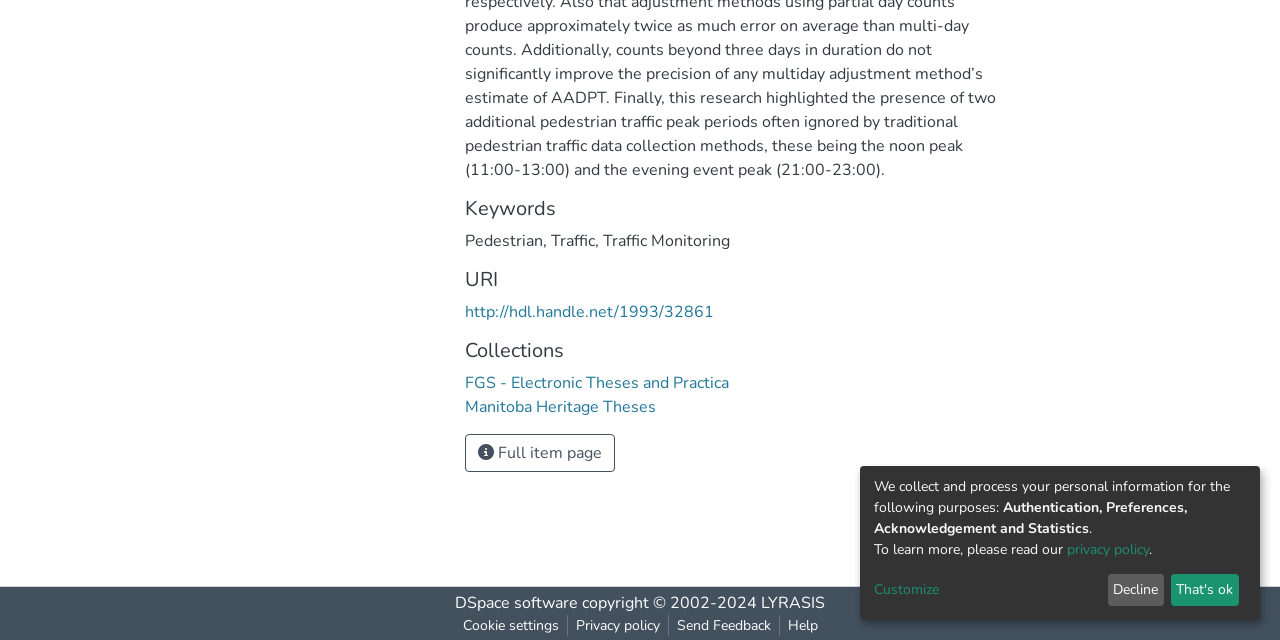Predict the bounding box for the UI component with the following description: "http://hdl.handle.net/1993/32861".

[0.363, 0.471, 0.558, 0.505]